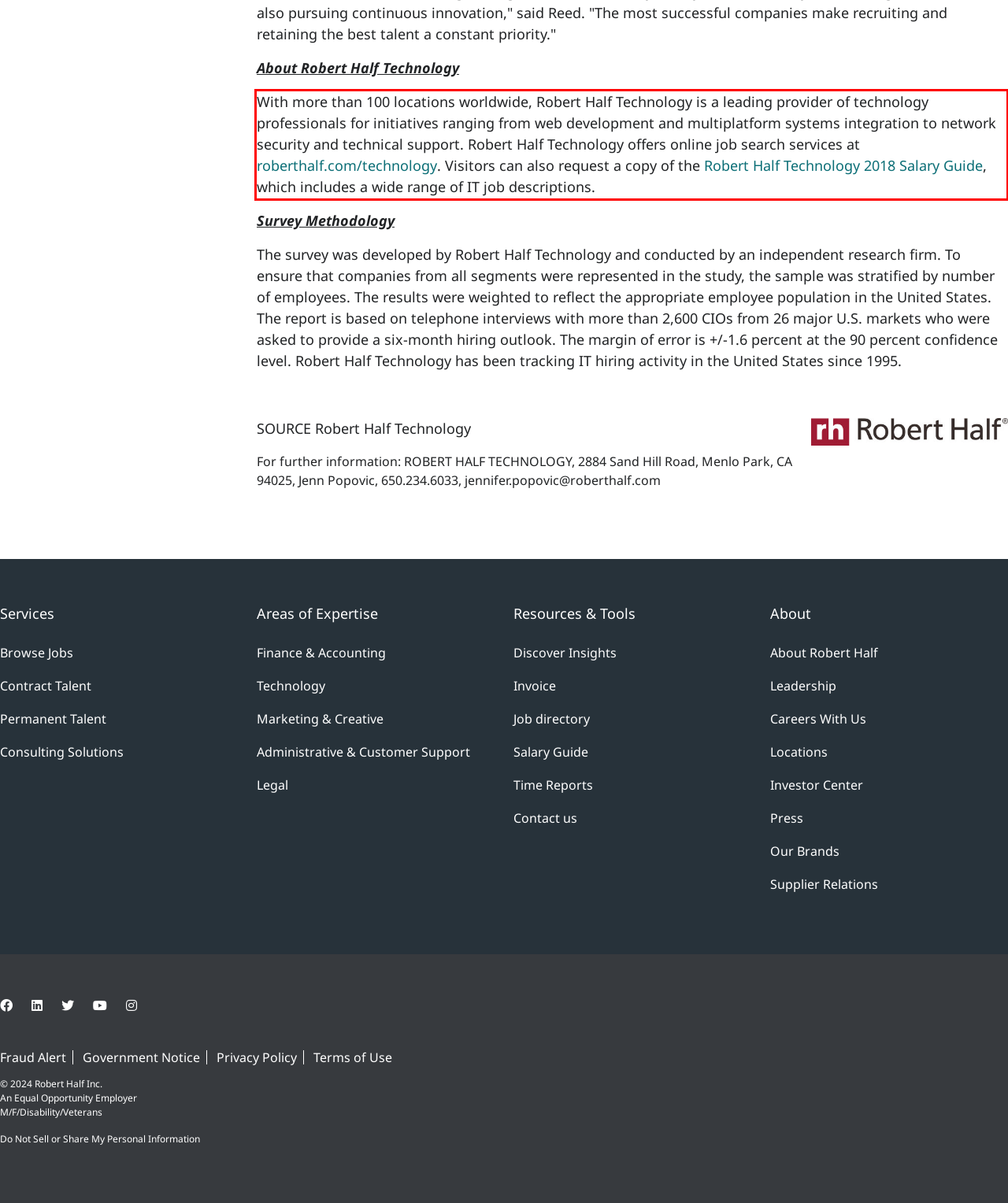You have a screenshot of a webpage, and there is a red bounding box around a UI element. Utilize OCR to extract the text within this red bounding box.

With more than 100 locations worldwide, Robert Half Technology is a leading provider of technology professionals for initiatives ranging from web development and multiplatform systems integration to network security and technical support. Robert Half Technology offers online job search services at roberthalf.com/technology. Visitors can also request a copy of the Robert Half Technology 2018 Salary Guide, which includes a wide range of IT job descriptions.